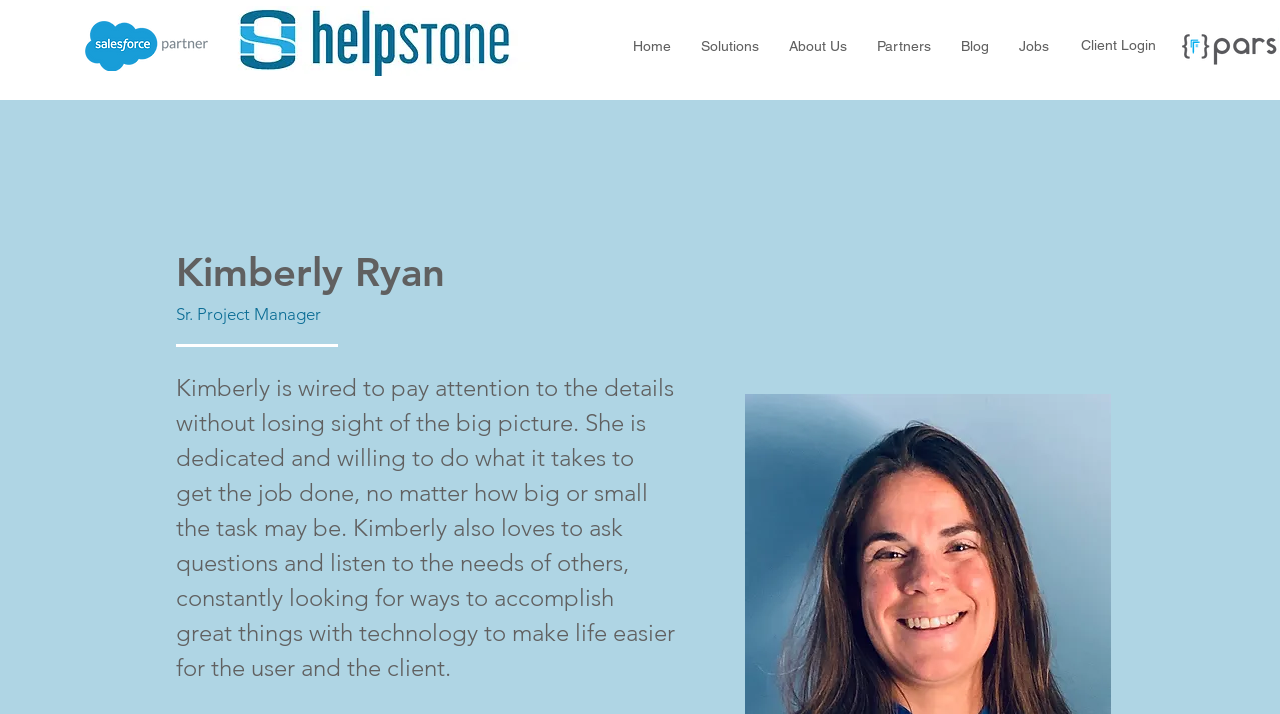Locate the bounding box coordinates of the element that should be clicked to fulfill the instruction: "Click the Helpstone logo".

[0.167, 0.008, 0.42, 0.106]